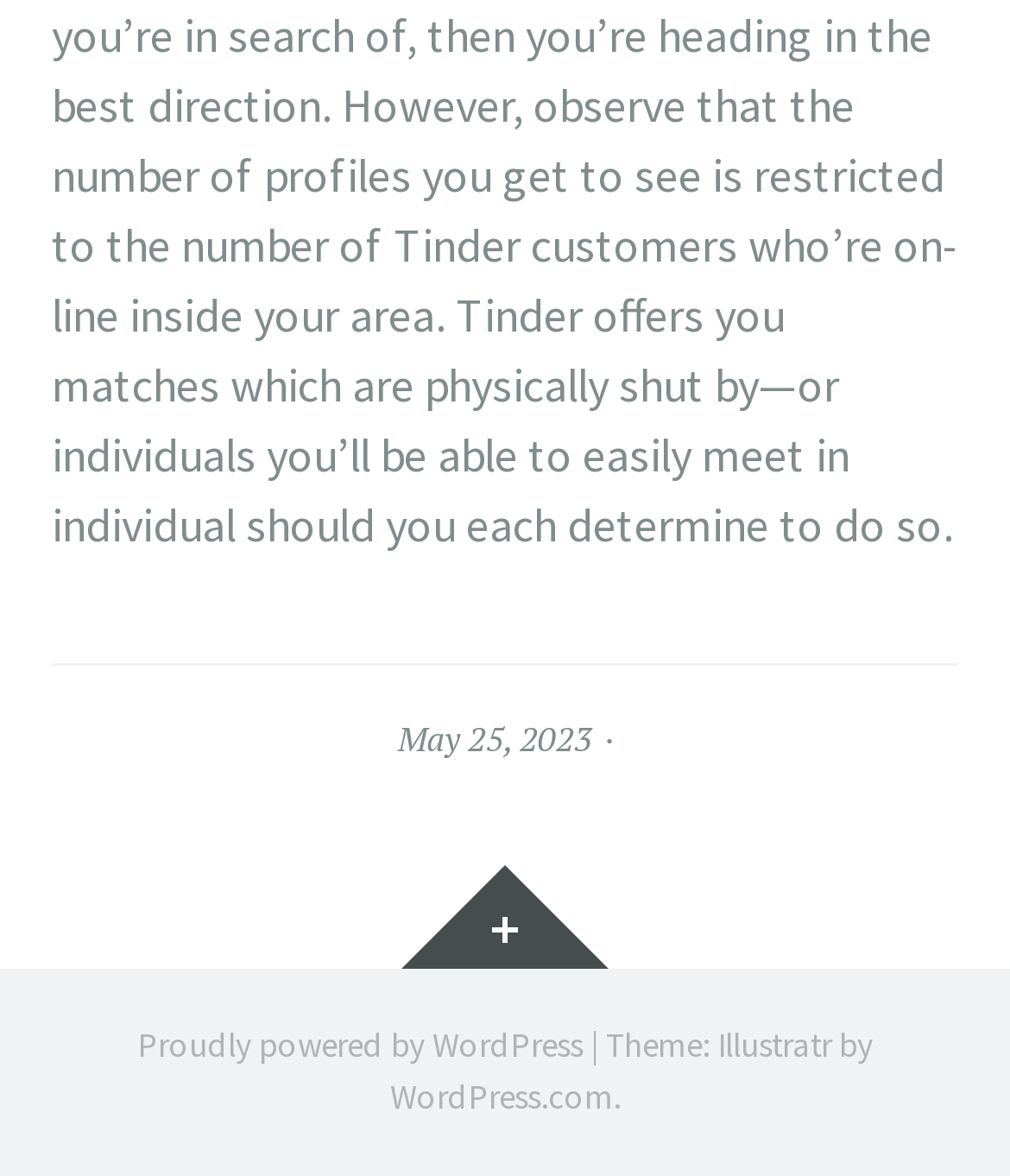What is the date mentioned in the footer?
Please provide a single word or phrase based on the screenshot.

May 25, 2023